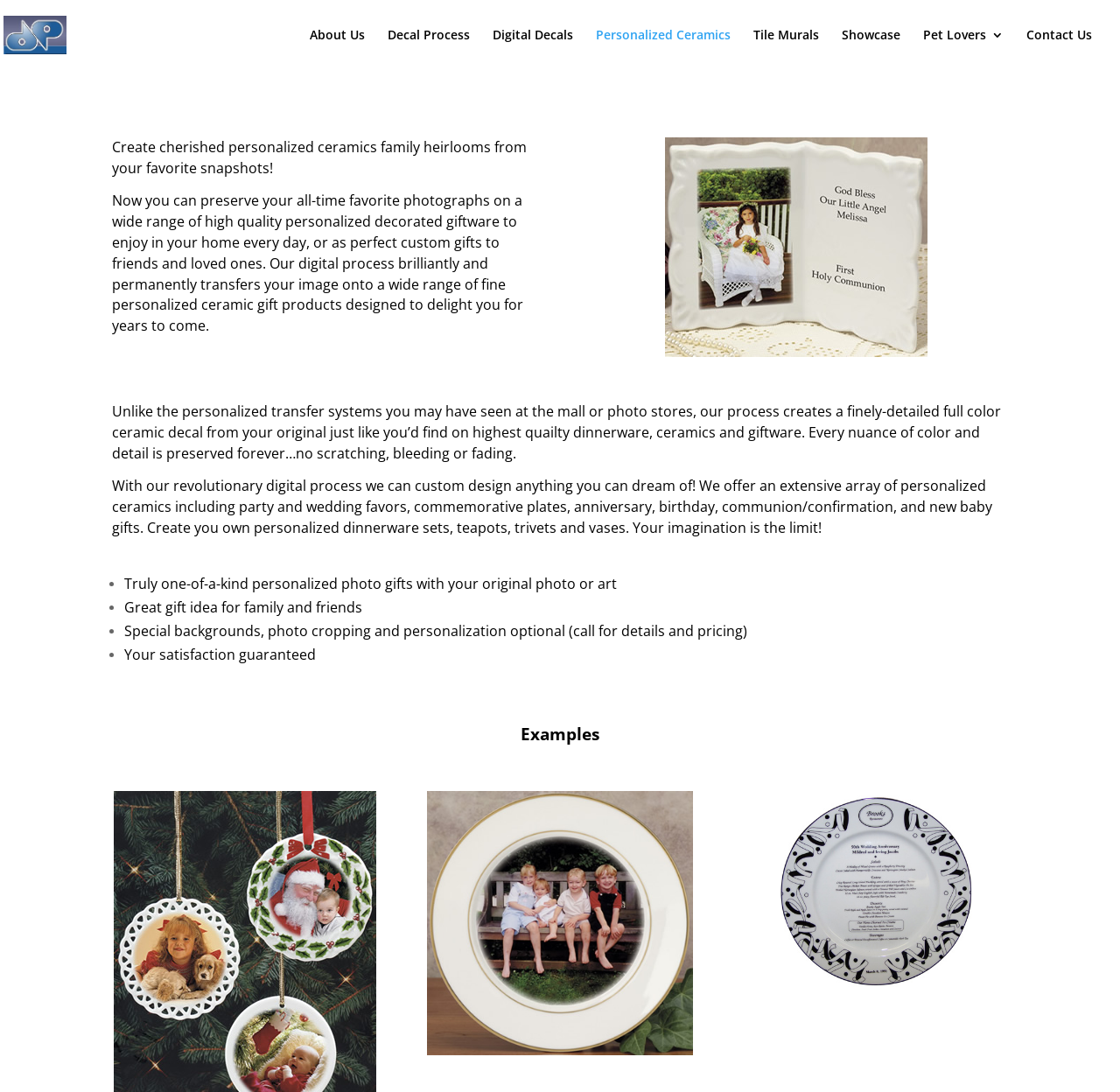Bounding box coordinates should be provided in the format (top-left x, top-left y, bottom-right x, bottom-right y) with all values between 0 and 1. Identify the bounding box for this UI element: Contact Us

[0.916, 0.026, 0.975, 0.064]